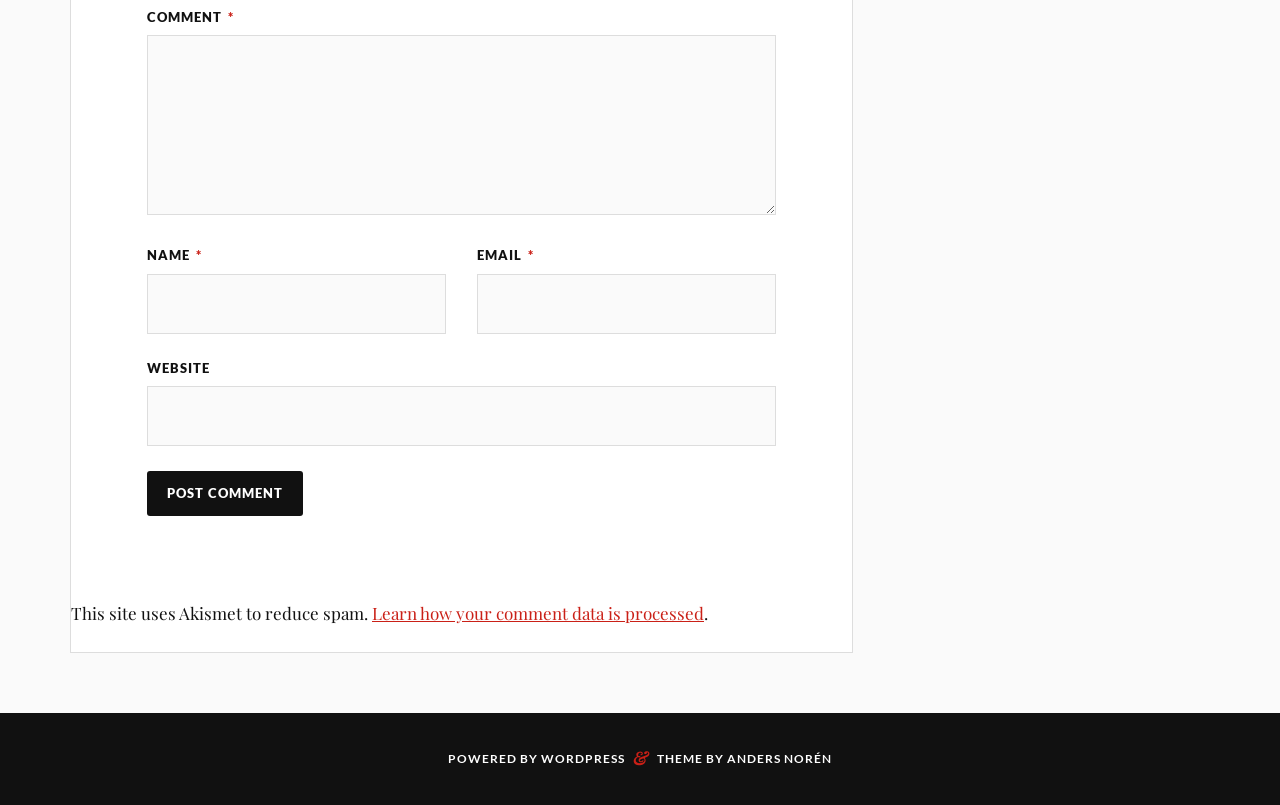Answer with a single word or phrase: 
How many required textboxes are there on the webpage?

3